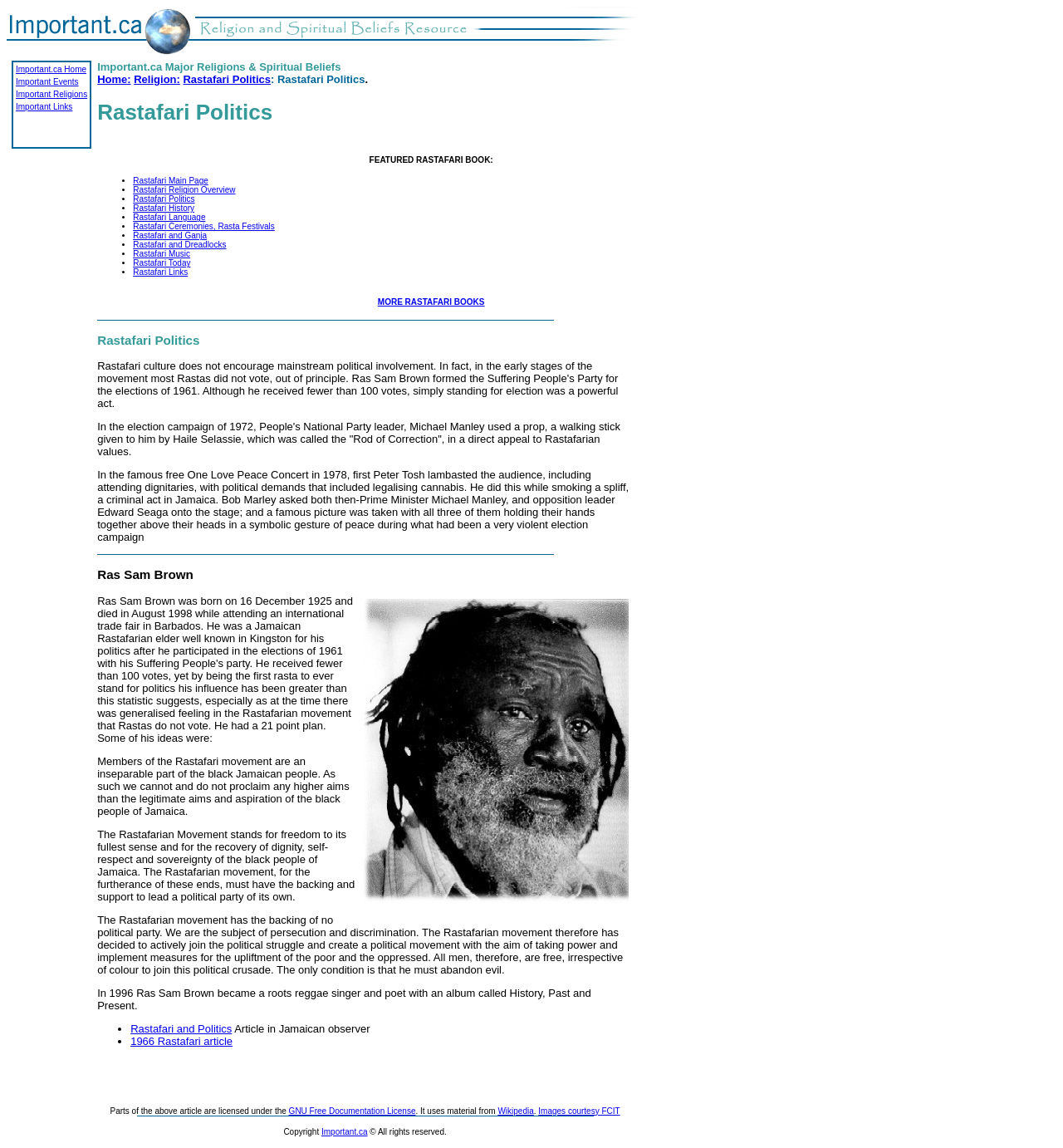What is the name of the license under which parts of the article are licensed? Examine the screenshot and reply using just one word or a brief phrase.

GNU Free Documentation License